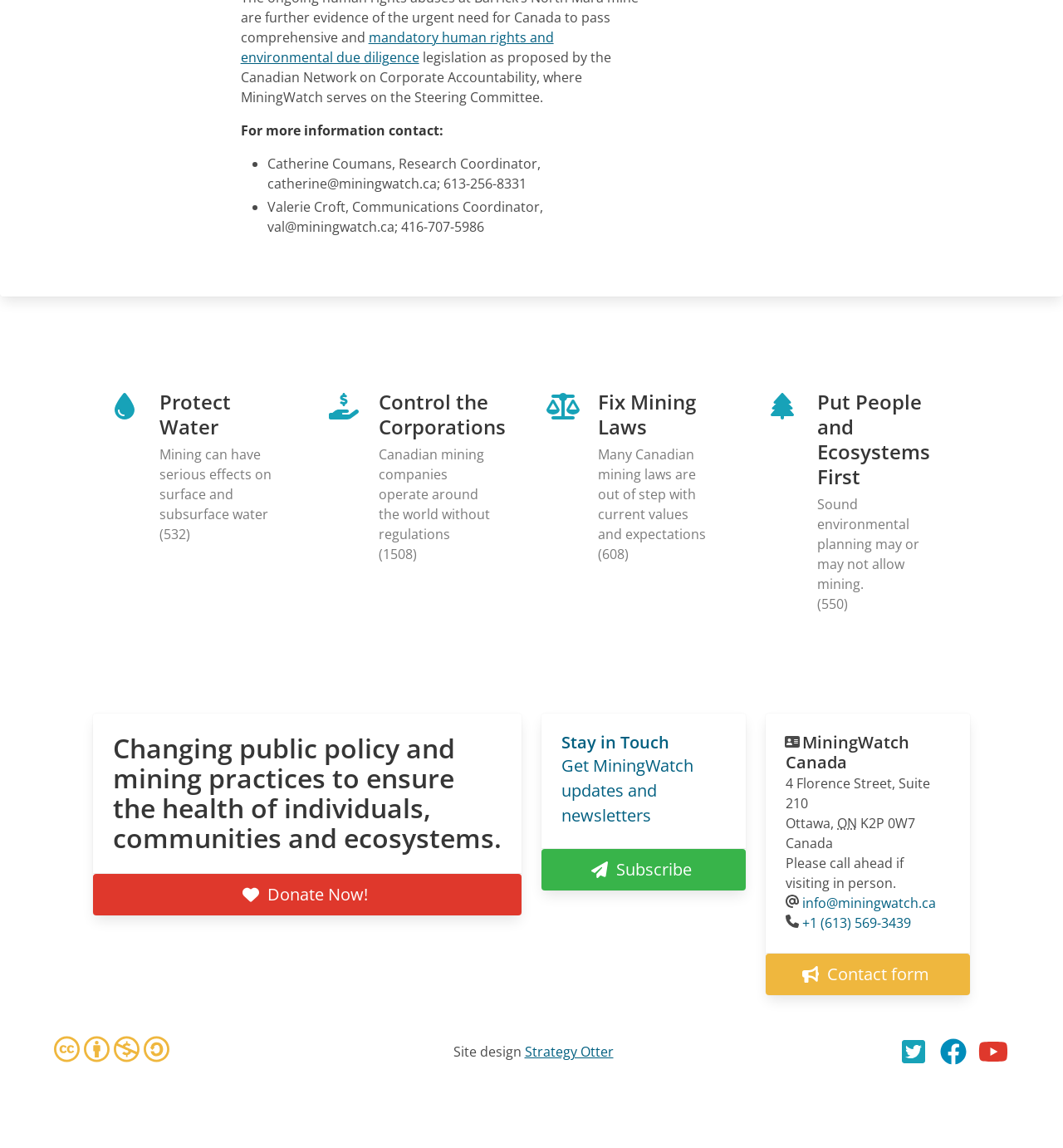Respond concisely with one word or phrase to the following query:
What is the contact email of MiningWatch Canada?

info@miningwatch.ca